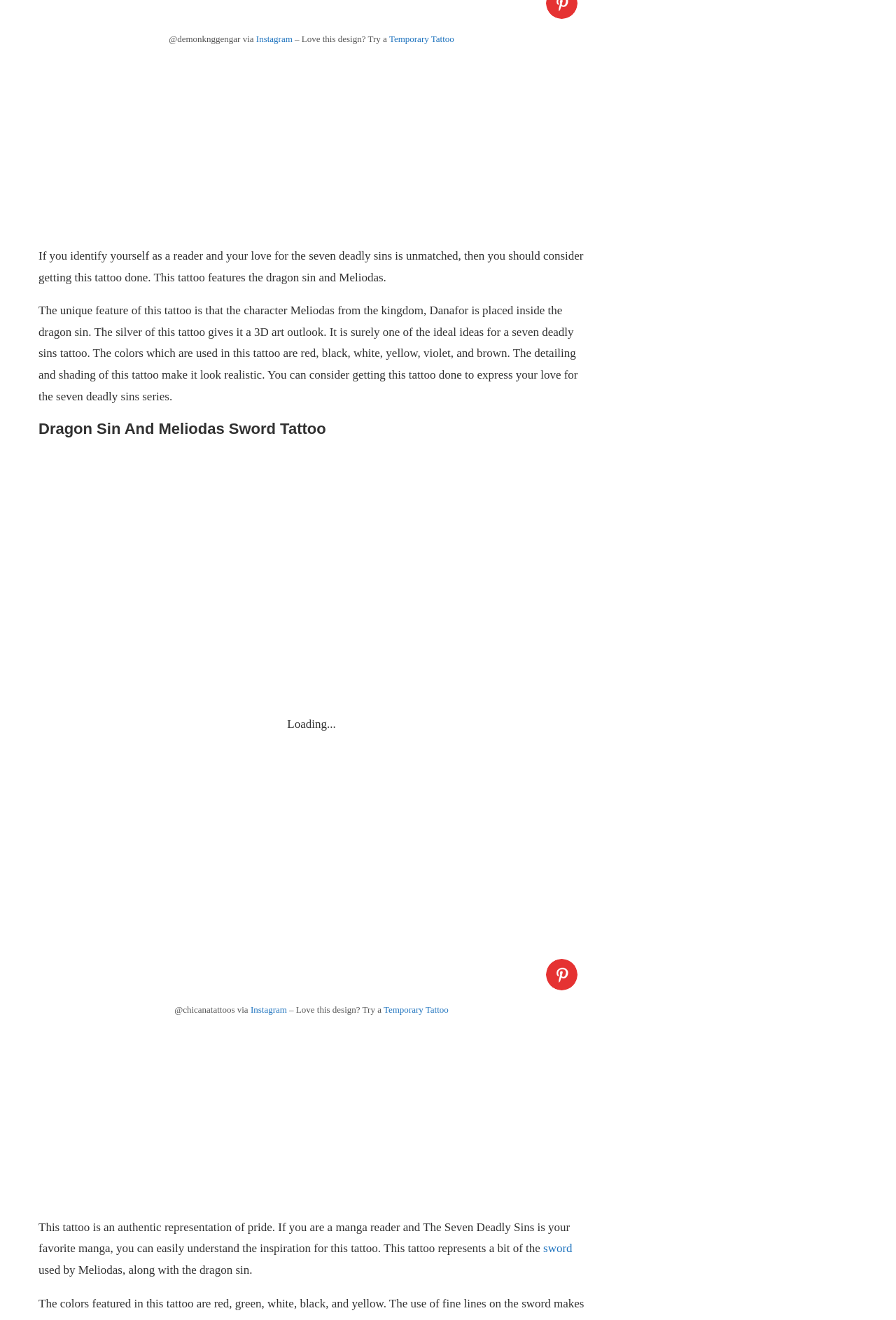What is the object held by Meliodas in the tattoo?
Based on the image, answer the question with as much detail as possible.

The object held by Meliodas in the tattoo is a sword, as mentioned in the description, which describes the tattoo as featuring the sword used by Meliodas, along with the dragon sin.